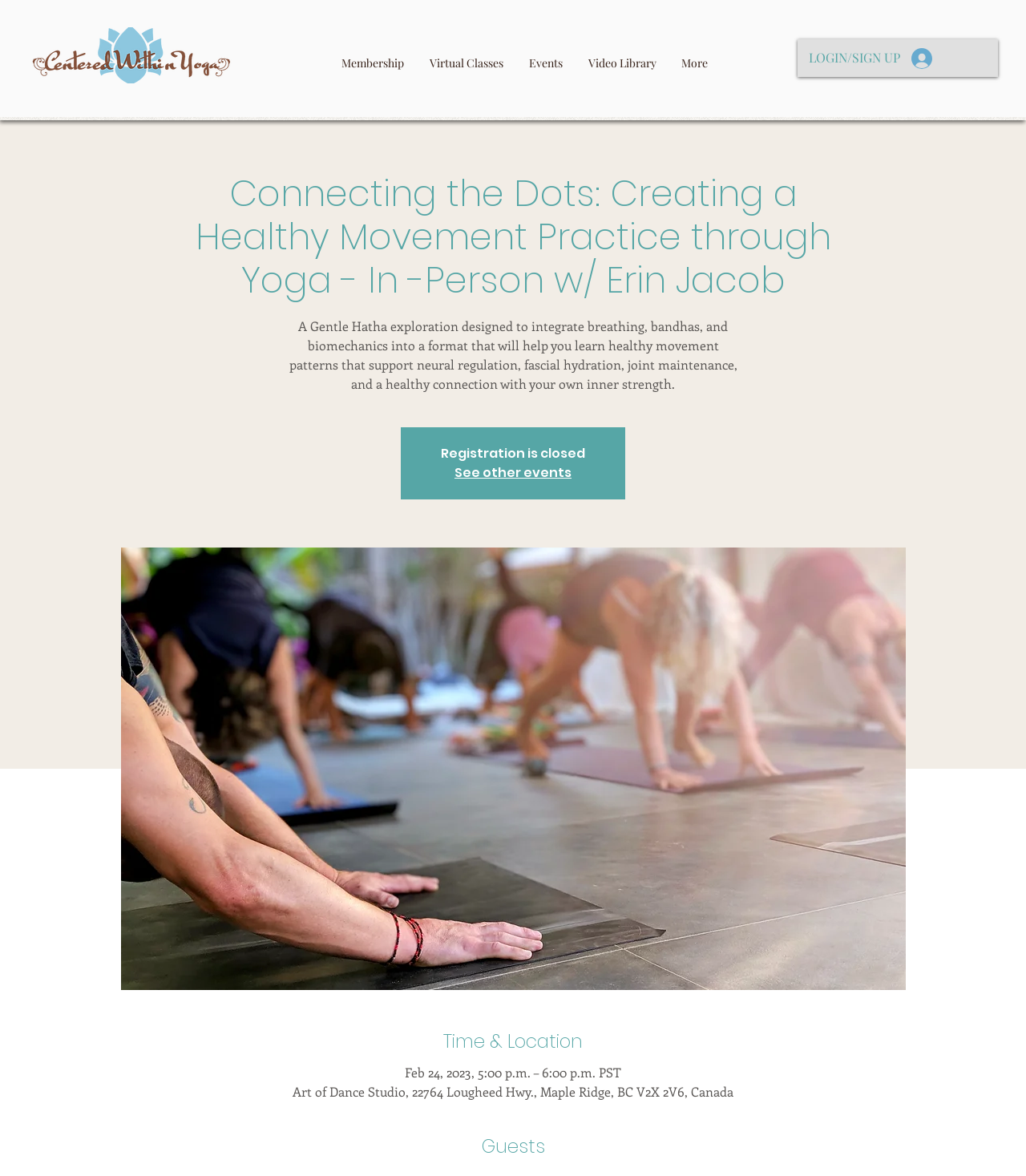Please locate the bounding box coordinates for the element that should be clicked to achieve the following instruction: "Go to the Perfume Passage Foundation page". Ensure the coordinates are given as four float numbers between 0 and 1, i.e., [left, top, right, bottom].

None